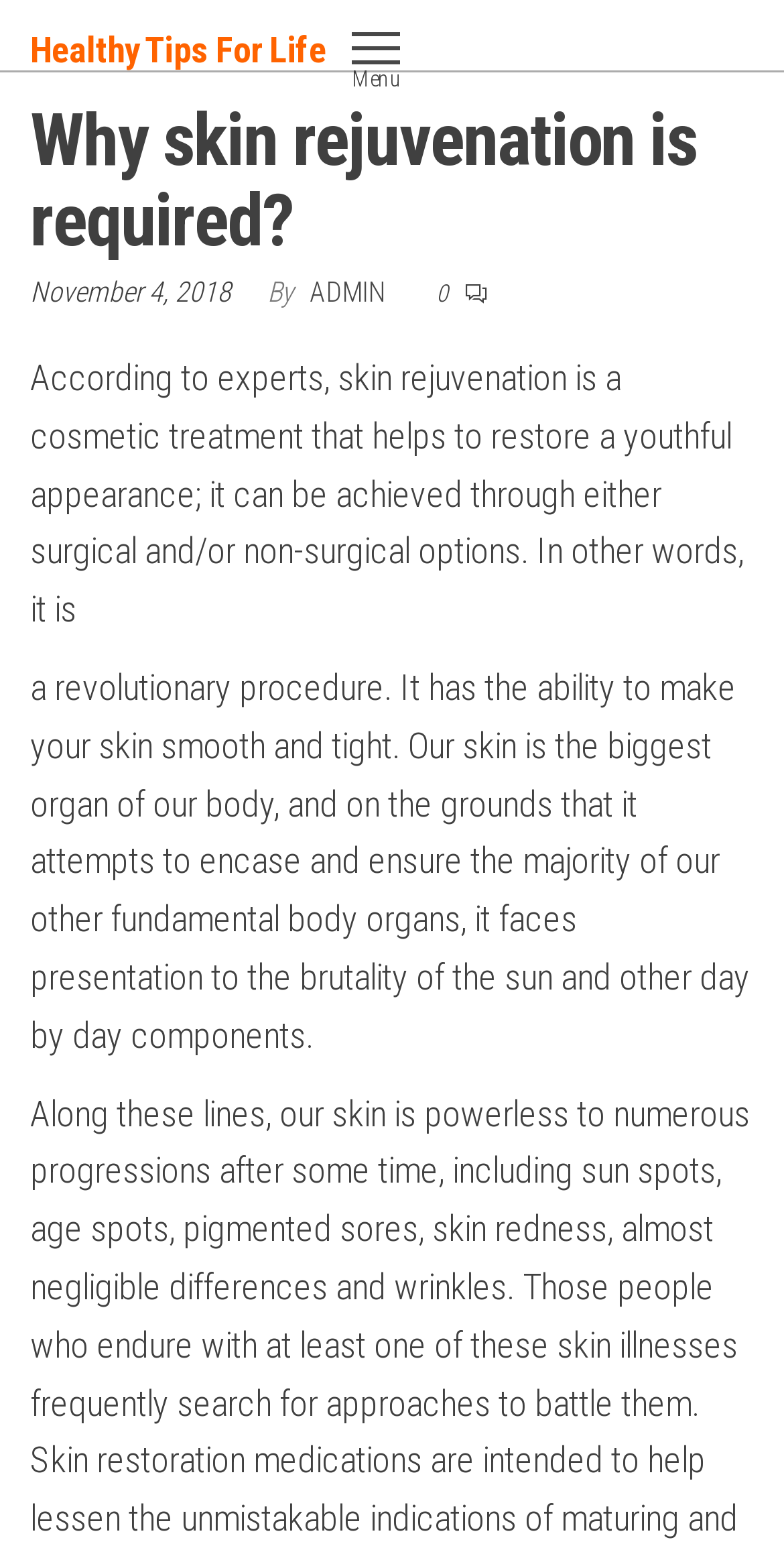What is the purpose of skin rejuvenation?
Please utilize the information in the image to give a detailed response to the question.

I found the purpose of skin rejuvenation by reading the article content which states that 'skin rejuvenation is a cosmetic treatment that helps to restore a youthful appearance'.